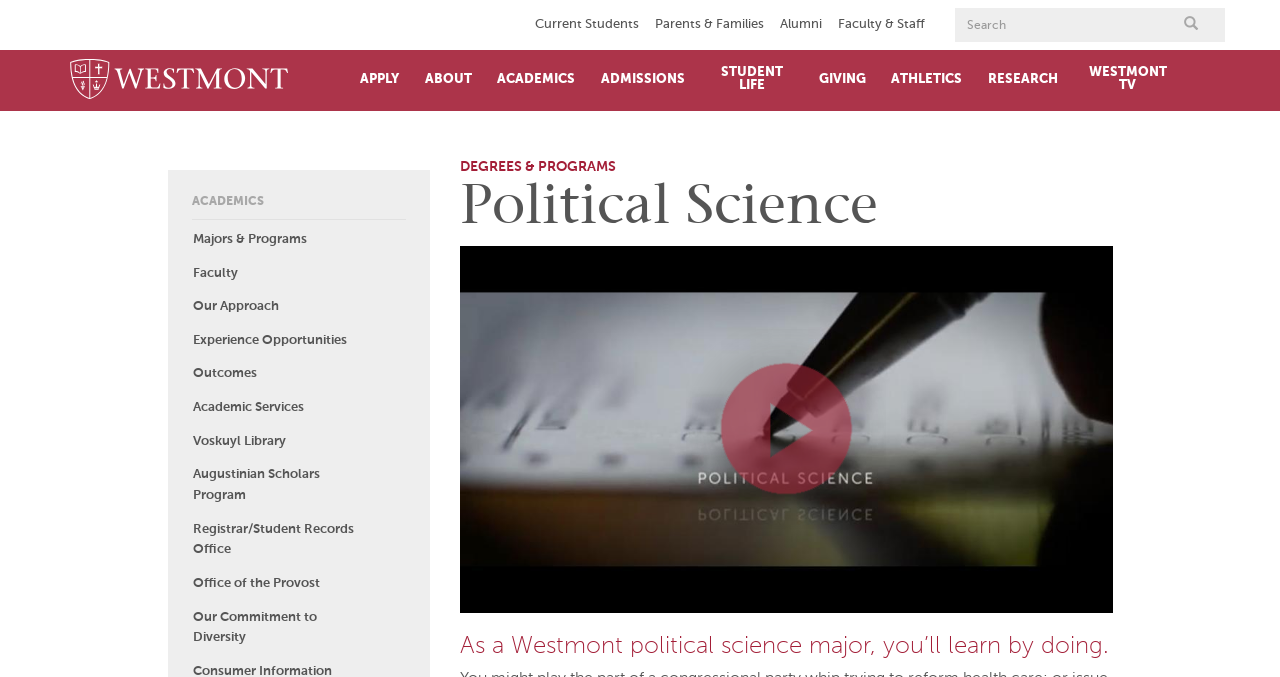How many links are under the 'ACADEMICS' category?
Based on the image, provide your answer in one word or phrase.

11